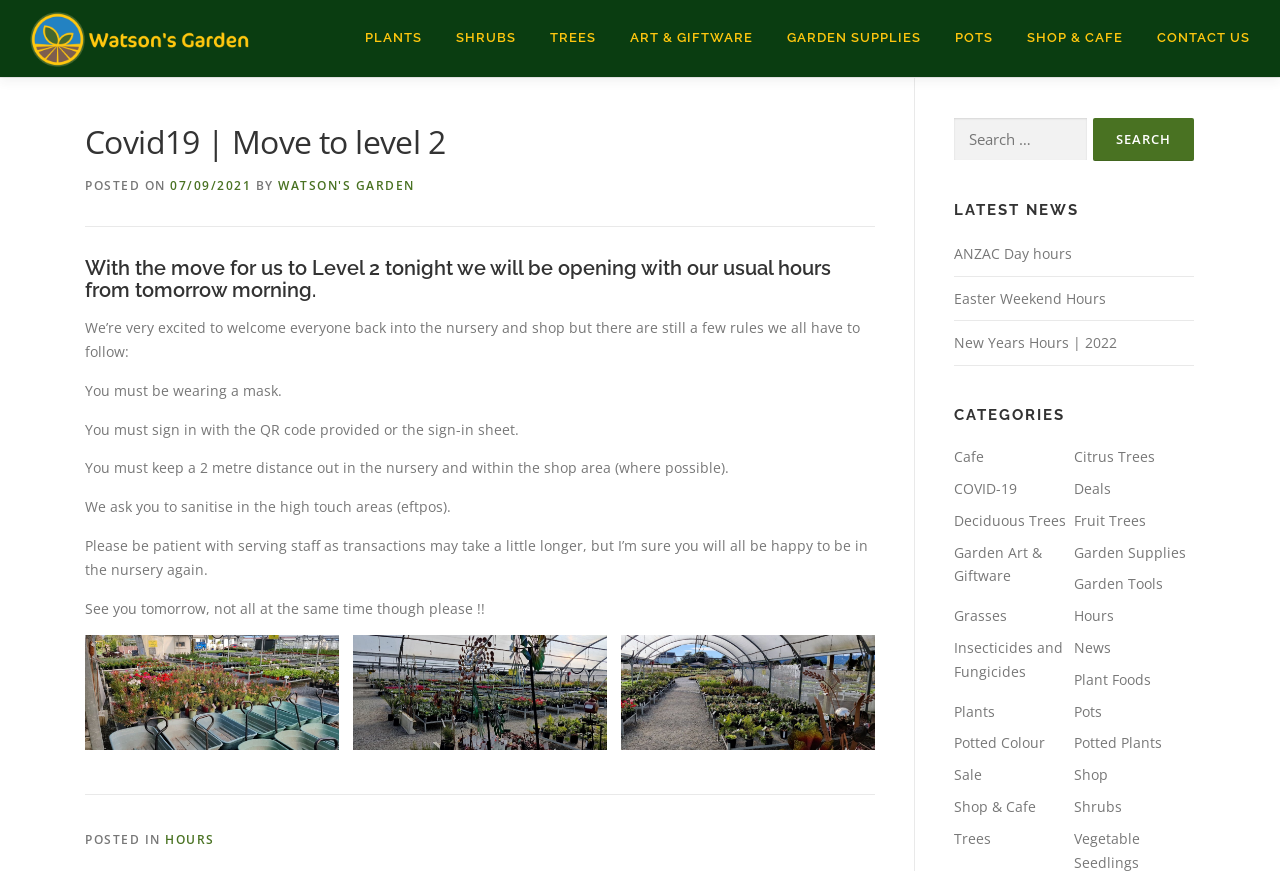Find the bounding box coordinates of the clickable element required to execute the following instruction: "View 'Covid19 | Move to level 2' article". Provide the coordinates as four float numbers between 0 and 1, i.e., [left, top, right, bottom].

[0.066, 0.135, 0.684, 0.261]